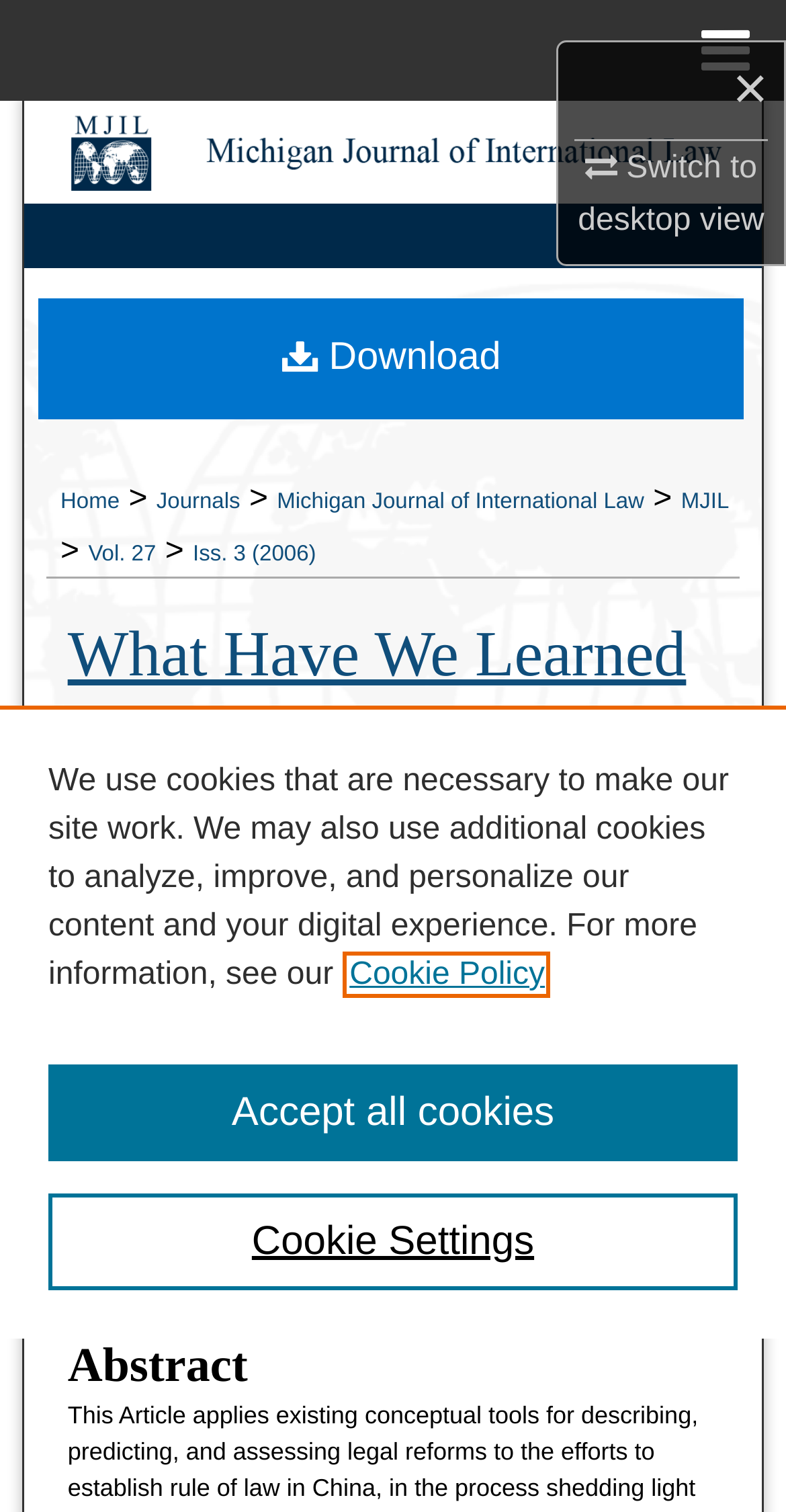Find the bounding box coordinates of the element you need to click on to perform this action: 'Search'. The coordinates should be represented by four float values between 0 and 1, in the format [left, top, right, bottom].

[0.0, 0.067, 1.0, 0.133]